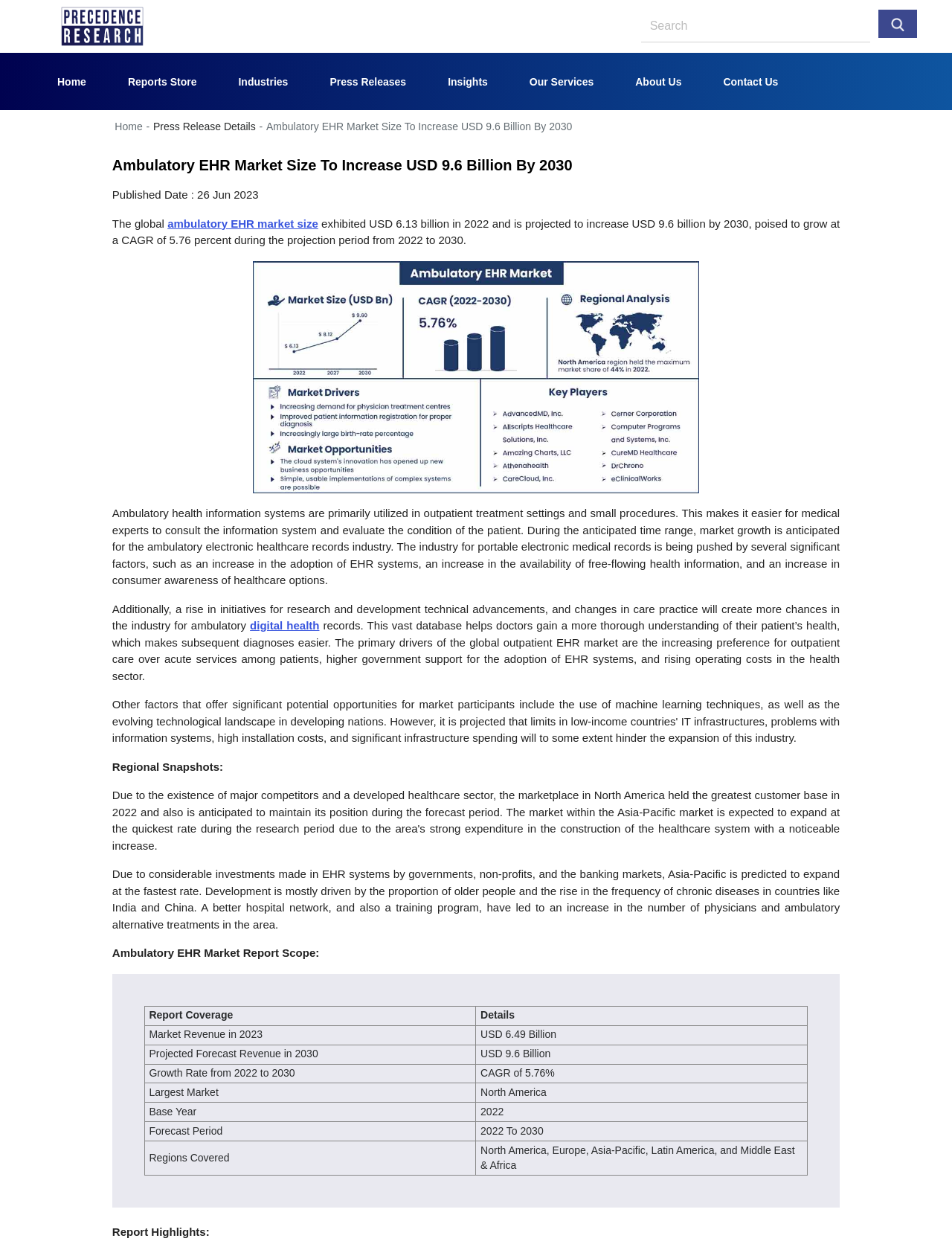Please give a one-word or short phrase response to the following question: 
What is driving the growth of ambulatory EHR market?

Adoption of EHR systems